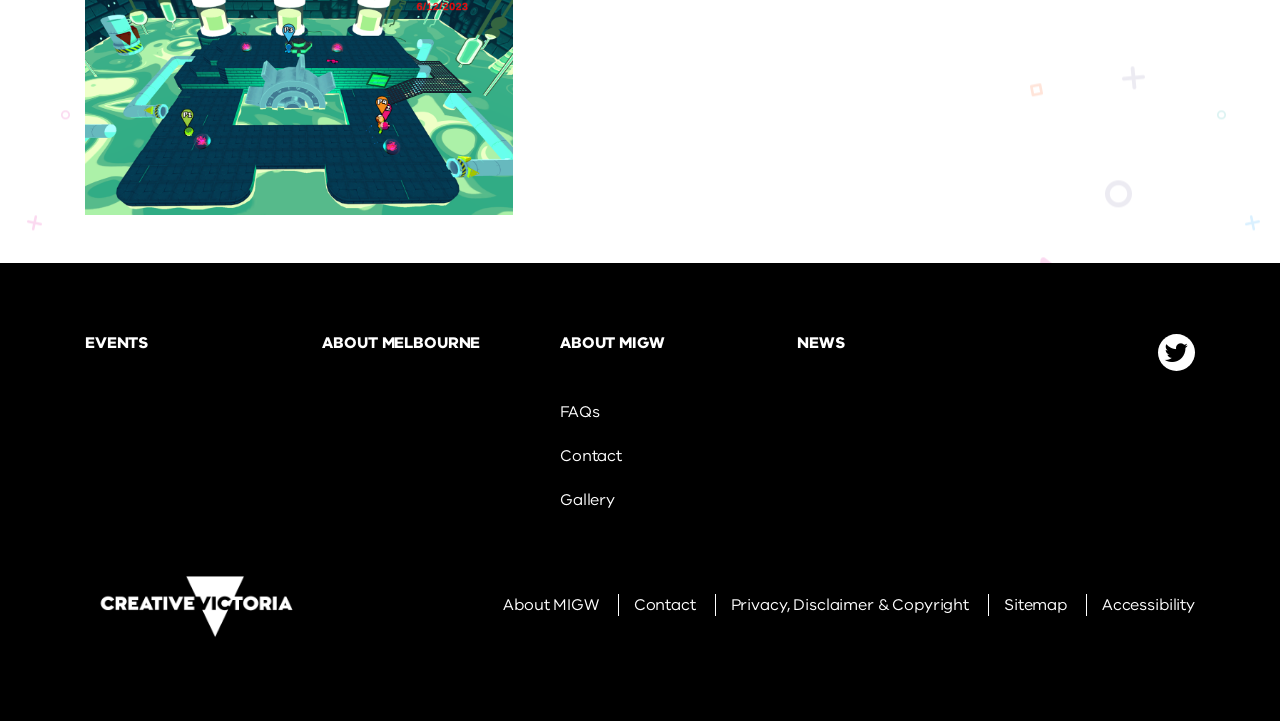Pinpoint the bounding box coordinates of the clickable element to carry out the following instruction: "Check the gallery."

[0.437, 0.678, 0.48, 0.708]